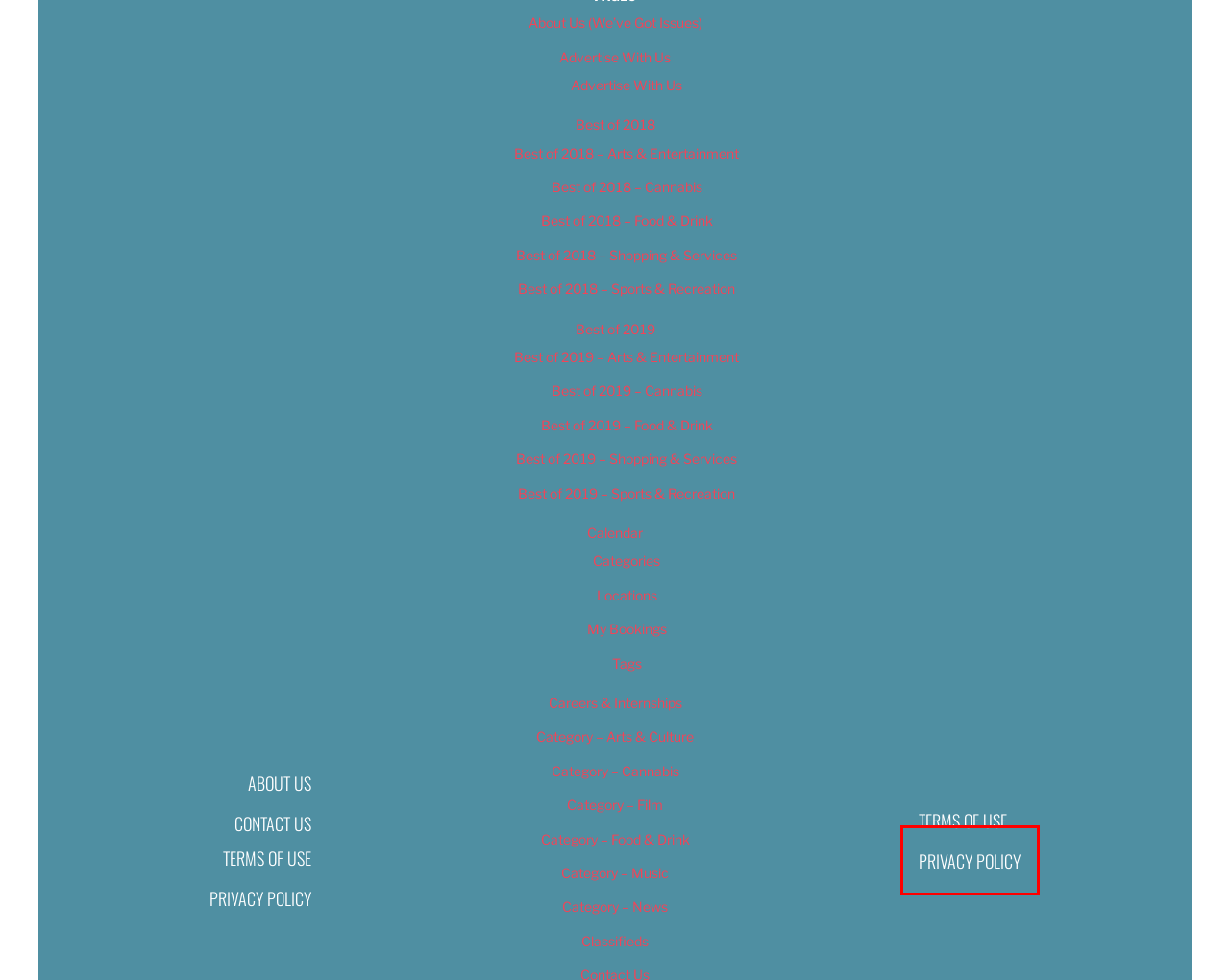Observe the screenshot of a webpage with a red bounding box around an element. Identify the webpage description that best fits the new page after the element inside the bounding box is clicked. The candidates are:
A. Category – News – OC Weekly
B. Contact Us – OC Weekly
C. Tags – OC Weekly
D. My Bookings – OC Weekly
E. Best of 2019 – OC Weekly
F. Best of 2019 – Cannabis – OC Weekly
G. Best of 2018 – Shopping & Services – OC Weekly
H. Privacy Policy – OC Weekly

H